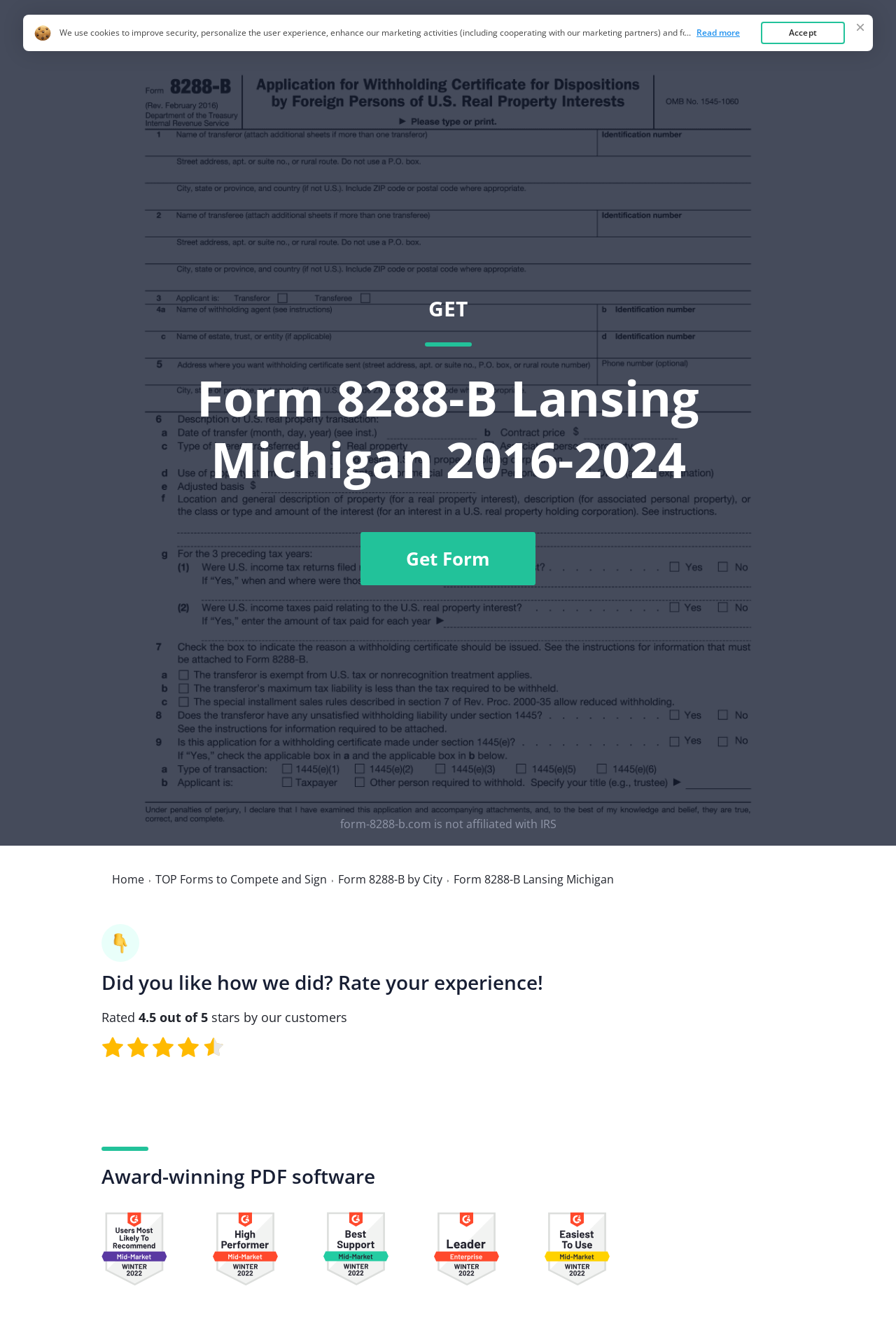Please indicate the bounding box coordinates for the clickable area to complete the following task: "Click the Top Forms link". The coordinates should be specified as four float numbers between 0 and 1, i.e., [left, top, right, bottom].

[0.819, 0.027, 0.883, 0.039]